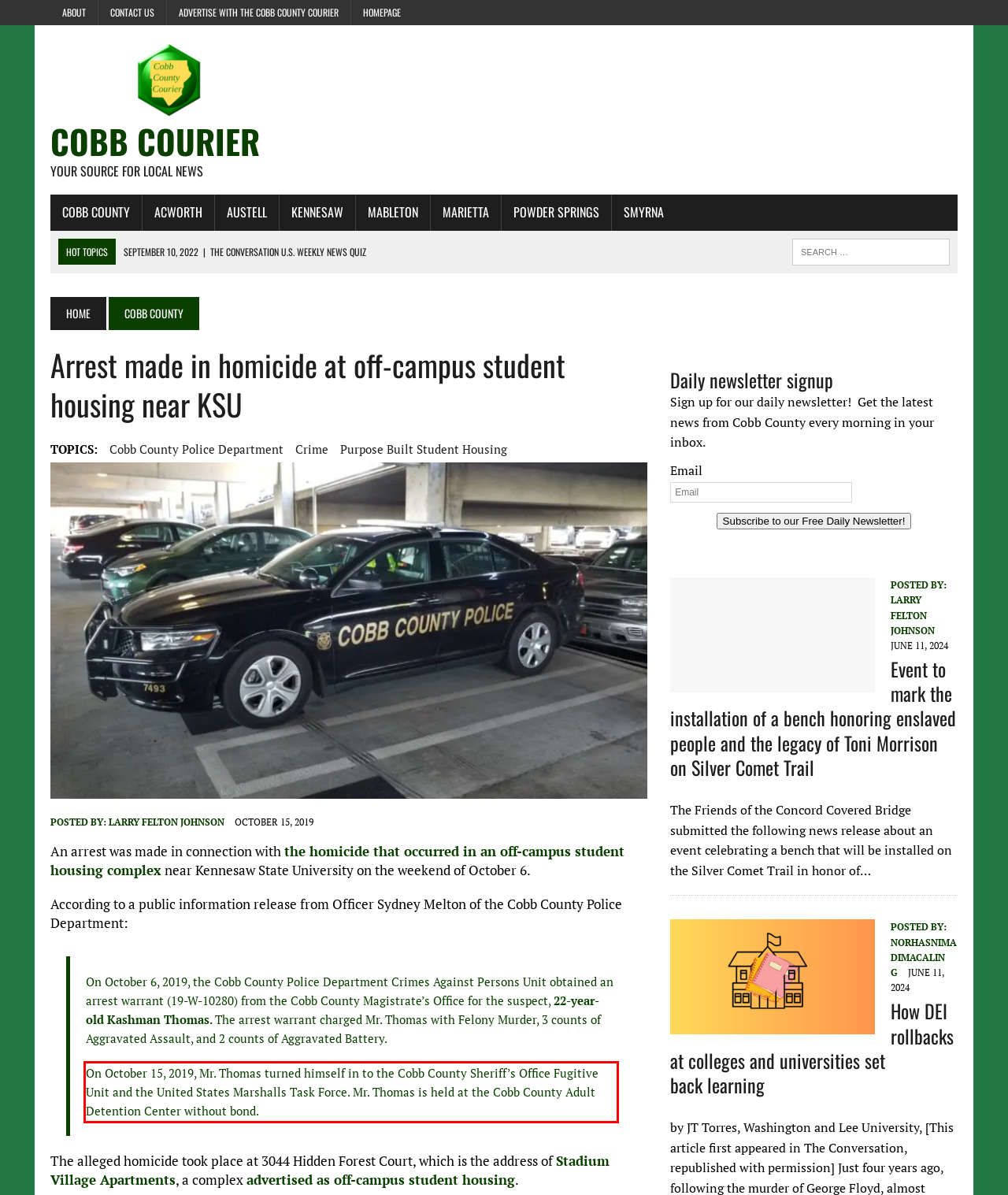Examine the screenshot of the webpage, locate the red bounding box, and generate the text contained within it.

On October 15, 2019, Mr. Thomas turned himself in to the Cobb County Sheriff’s Office Fugitive Unit and the United States Marshalls Task Force. Mr. Thomas is held at the Cobb County Adult Detention Center without bond.